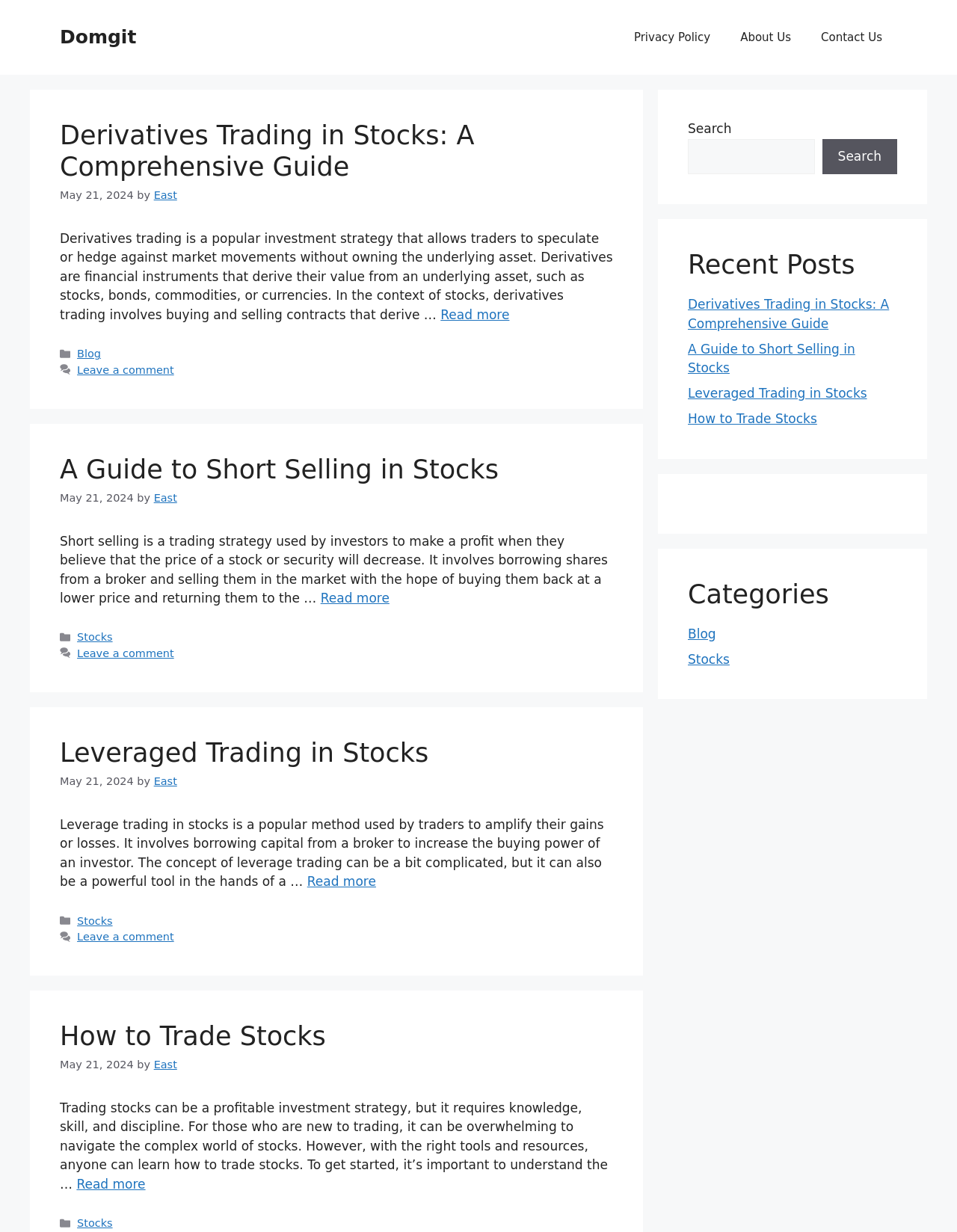Determine the bounding box coordinates of the clickable region to carry out the instruction: "Read more about Derivatives Trading in Stocks: A Comprehensive Guide".

[0.46, 0.249, 0.532, 0.261]